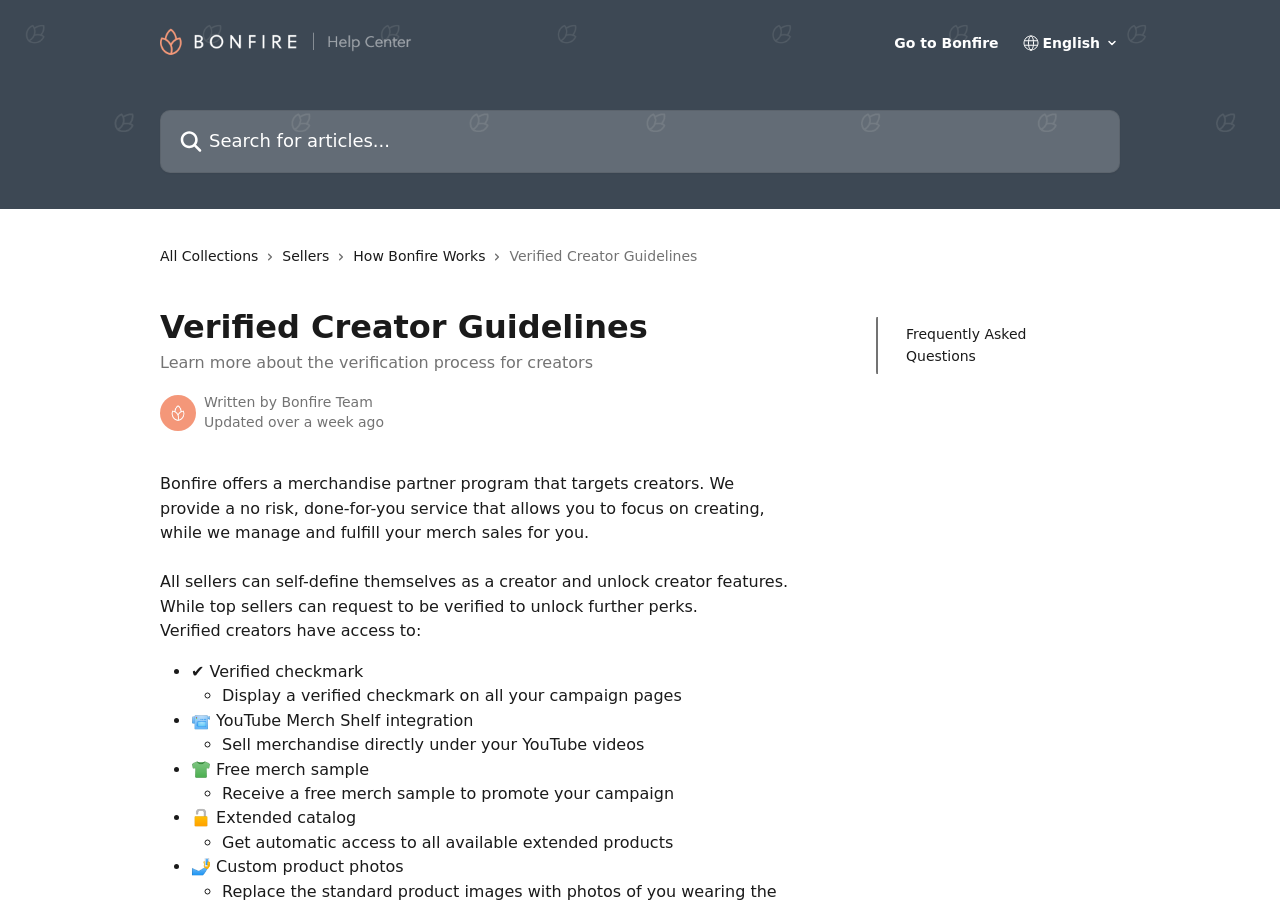How do sellers become verified creators?
Provide a one-word or short-phrase answer based on the image.

By requesting to be verified